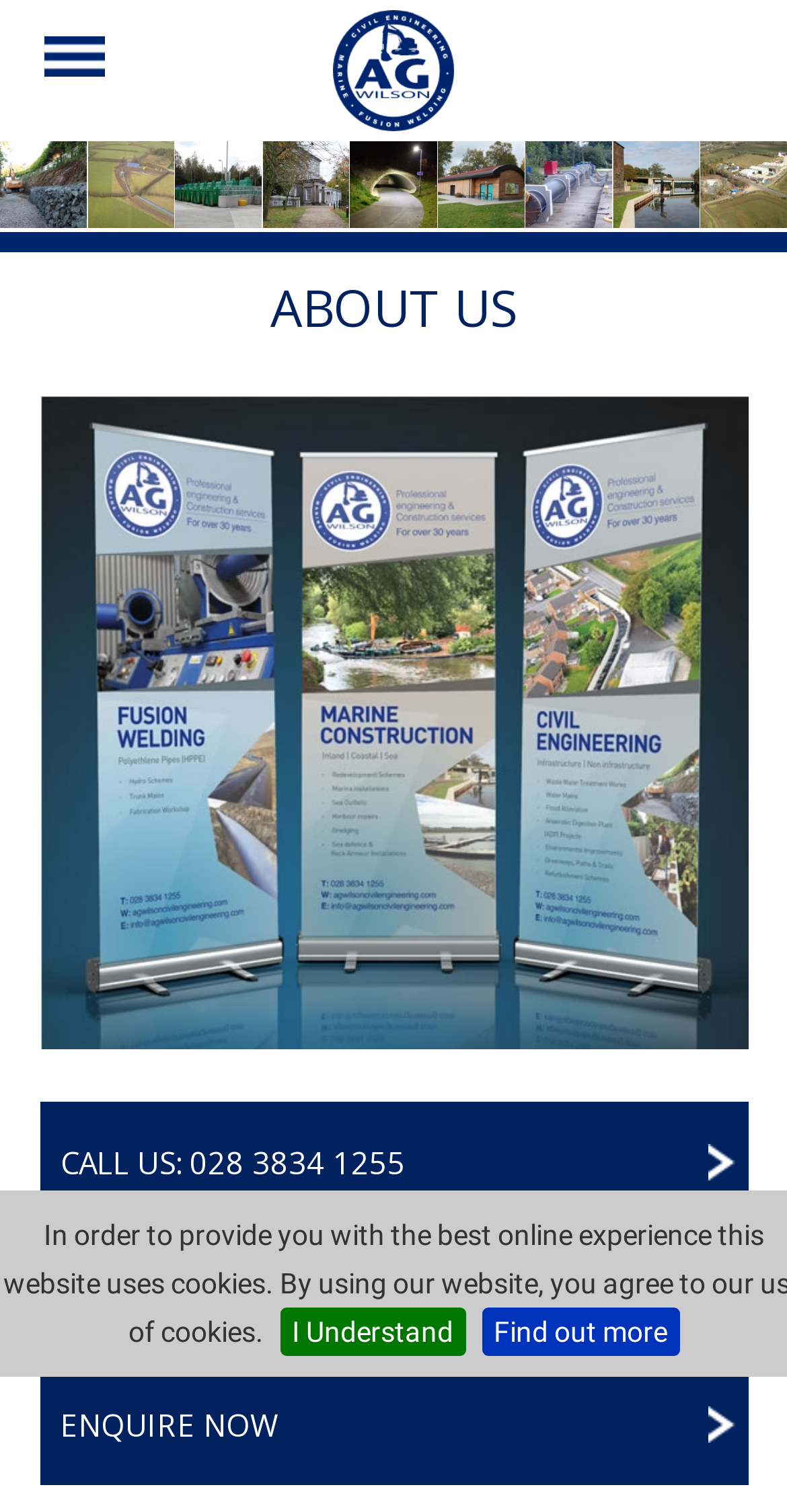Specify the bounding box coordinates for the region that must be clicked to perform the given instruction: "Call the phone number".

[0.05, 0.729, 0.95, 0.809]